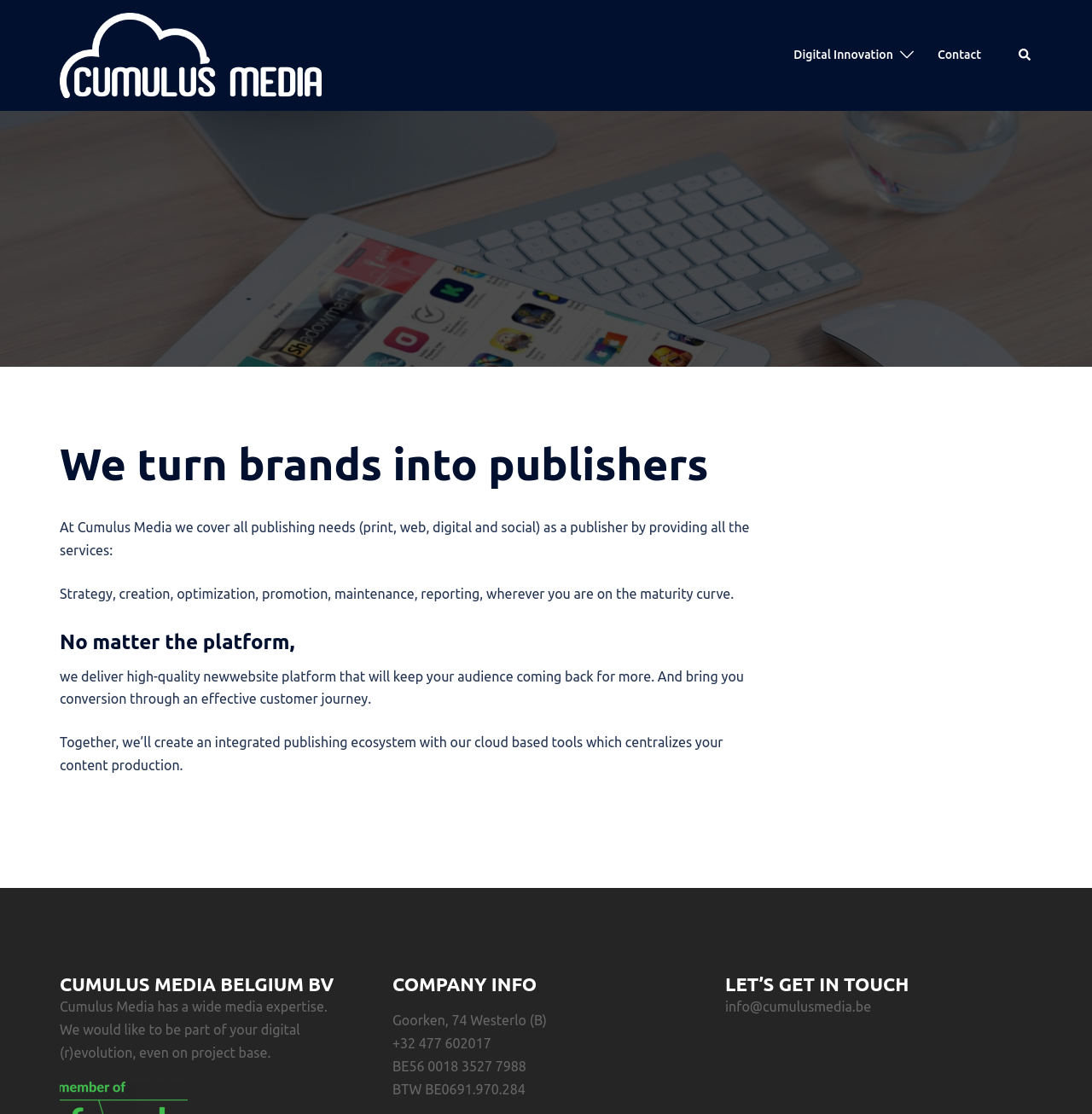What is the email address to contact Cumulus Media?
Use the image to answer the question with a single word or phrase.

info@cumulusmedia.be